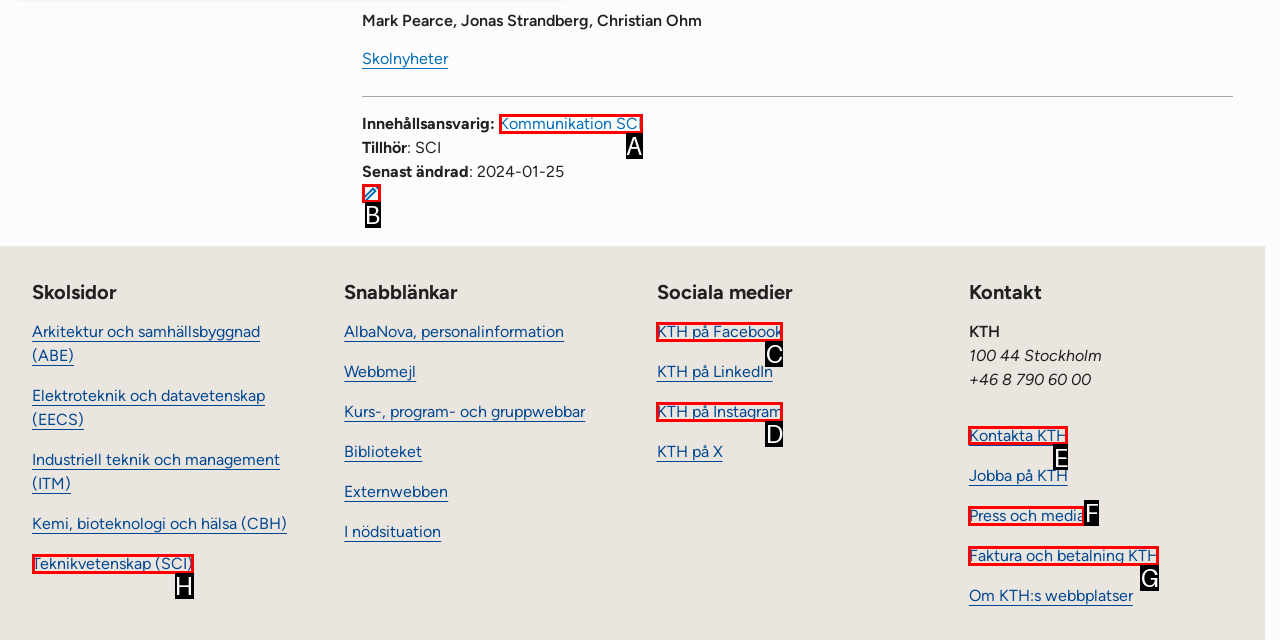Select the proper UI element to click in order to perform the following task: Contact KTH. Indicate your choice with the letter of the appropriate option.

E